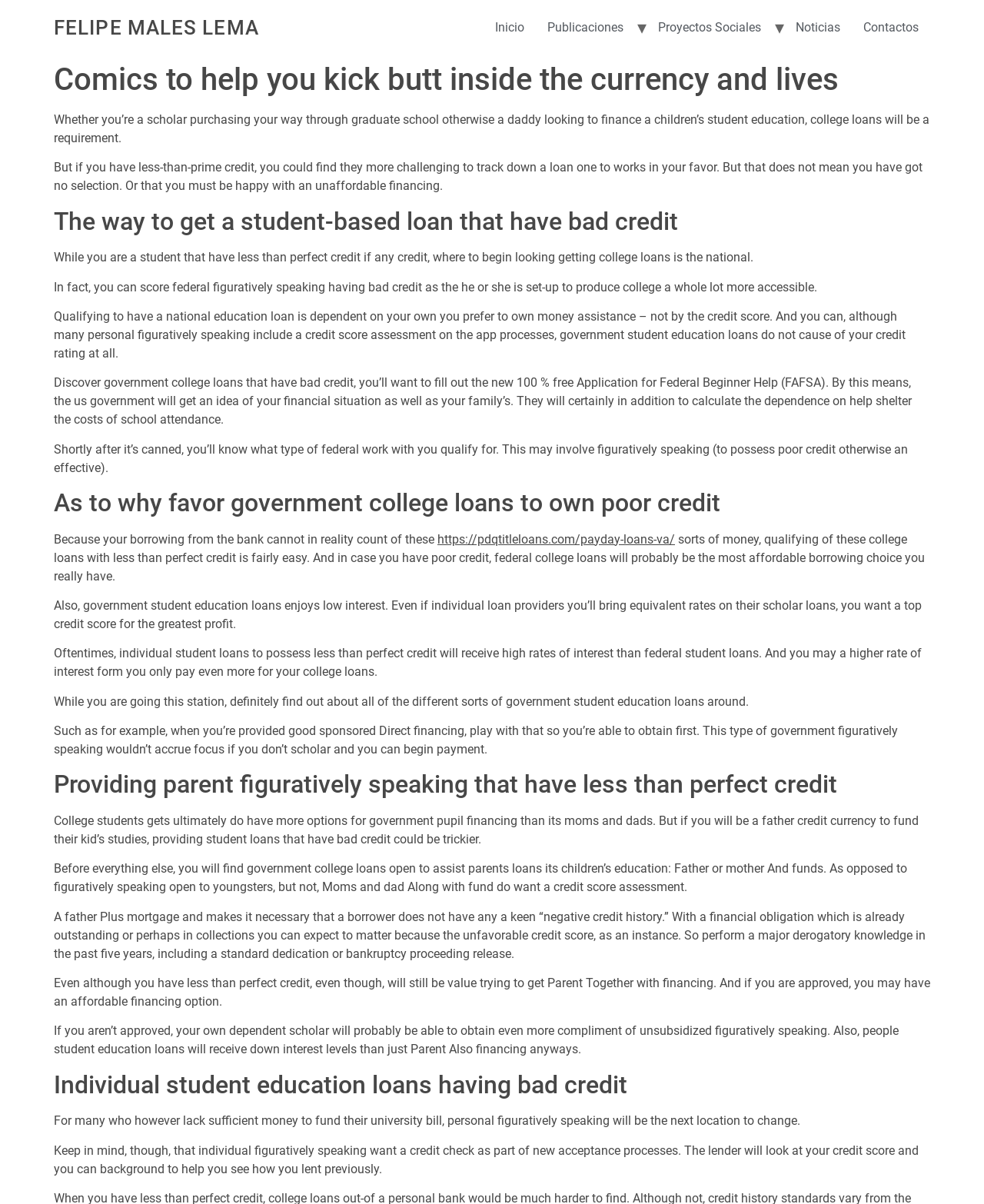Using the given description, provide the bounding box coordinates formatted as (top-left x, top-left y, bottom-right x, bottom-right y), with all values being floating point numbers between 0 and 1. Description: Proyectos Sociales

[0.657, 0.01, 0.785, 0.036]